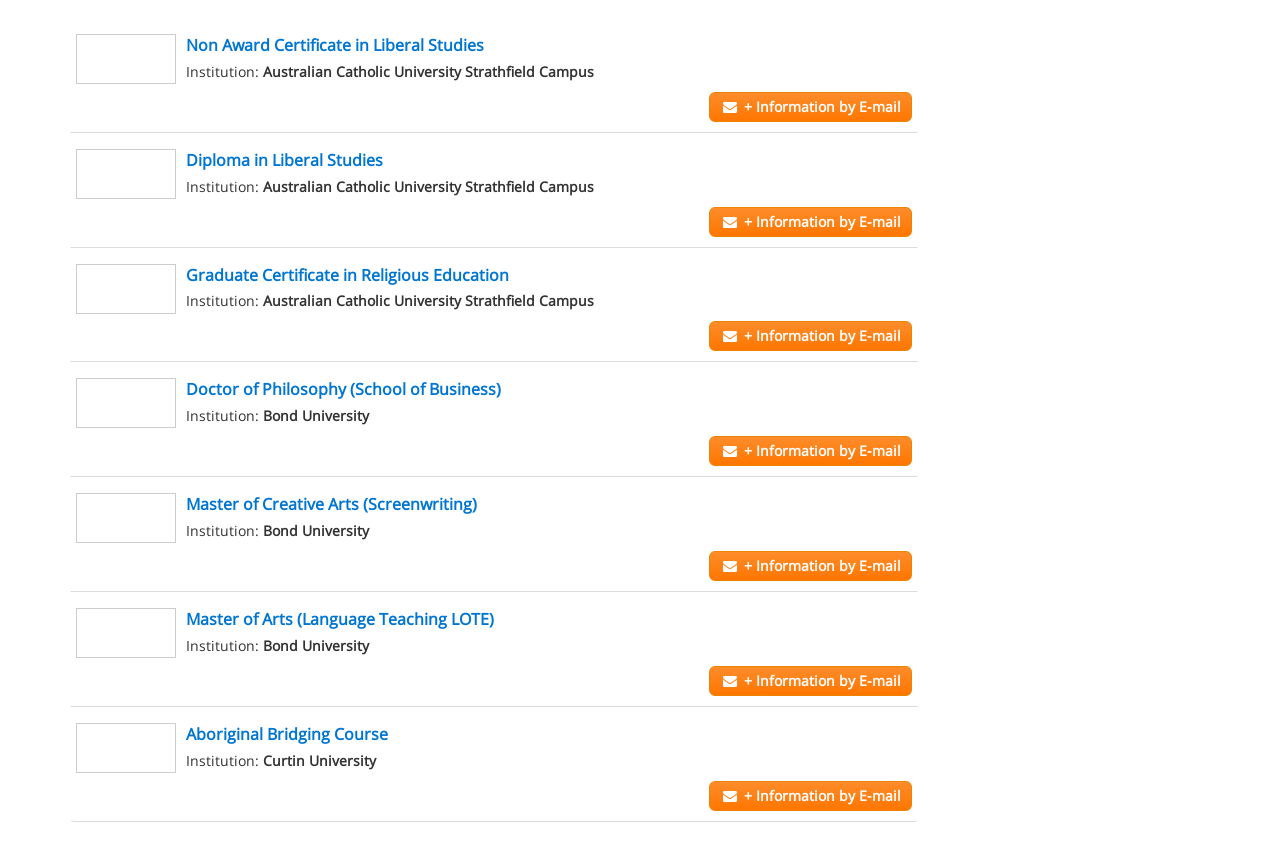Find the bounding box coordinates of the element I should click to carry out the following instruction: "View information about Non Award Certificate in Liberal Studies".

[0.145, 0.04, 0.378, 0.066]